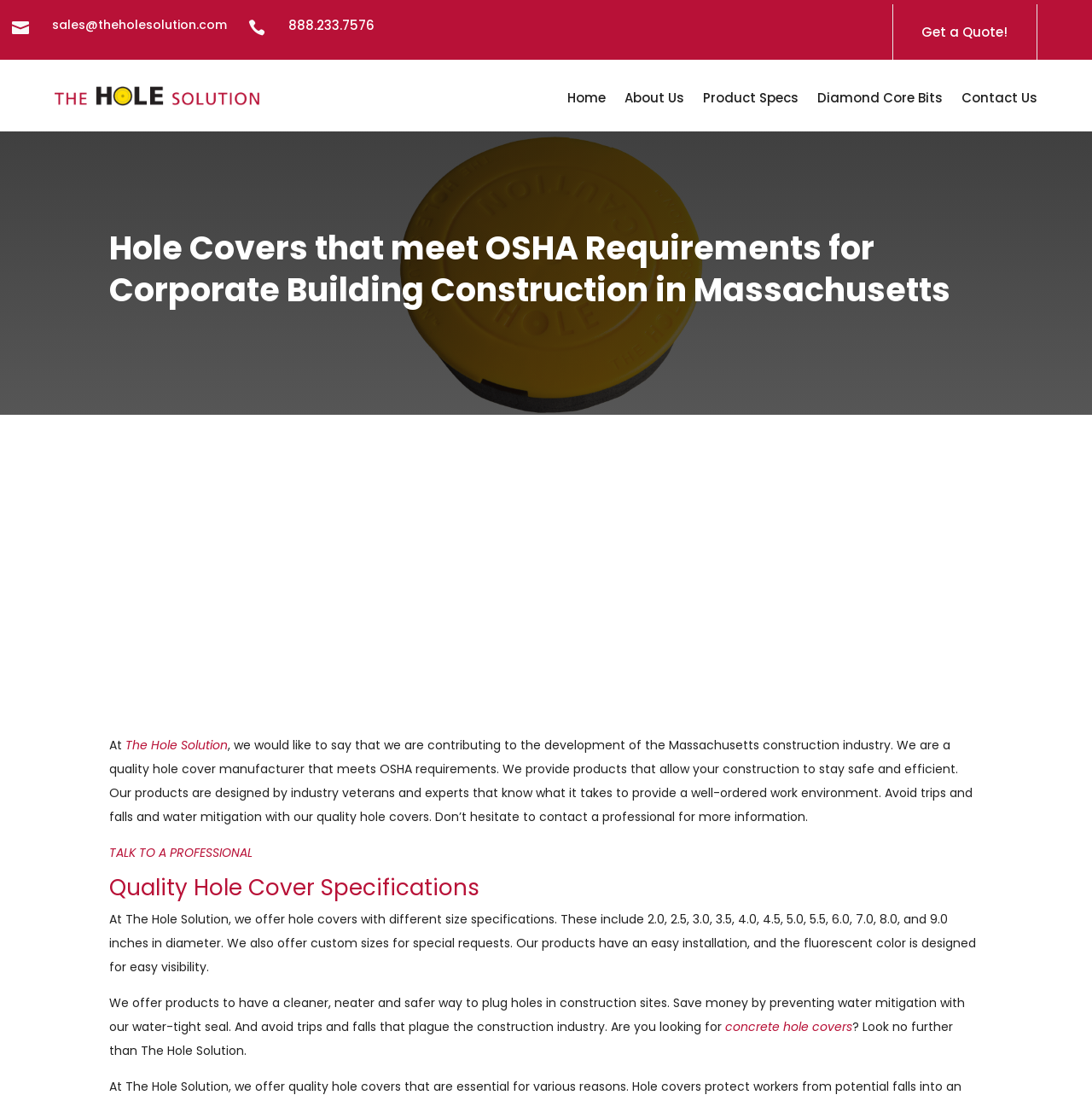Look at the image and write a detailed answer to the question: 
What is the company name?

I found the company name by looking at the link element with the text 'The Hole Solution' which is located in the middle of the webpage, and it seems to be the main company name mentioned on the page.